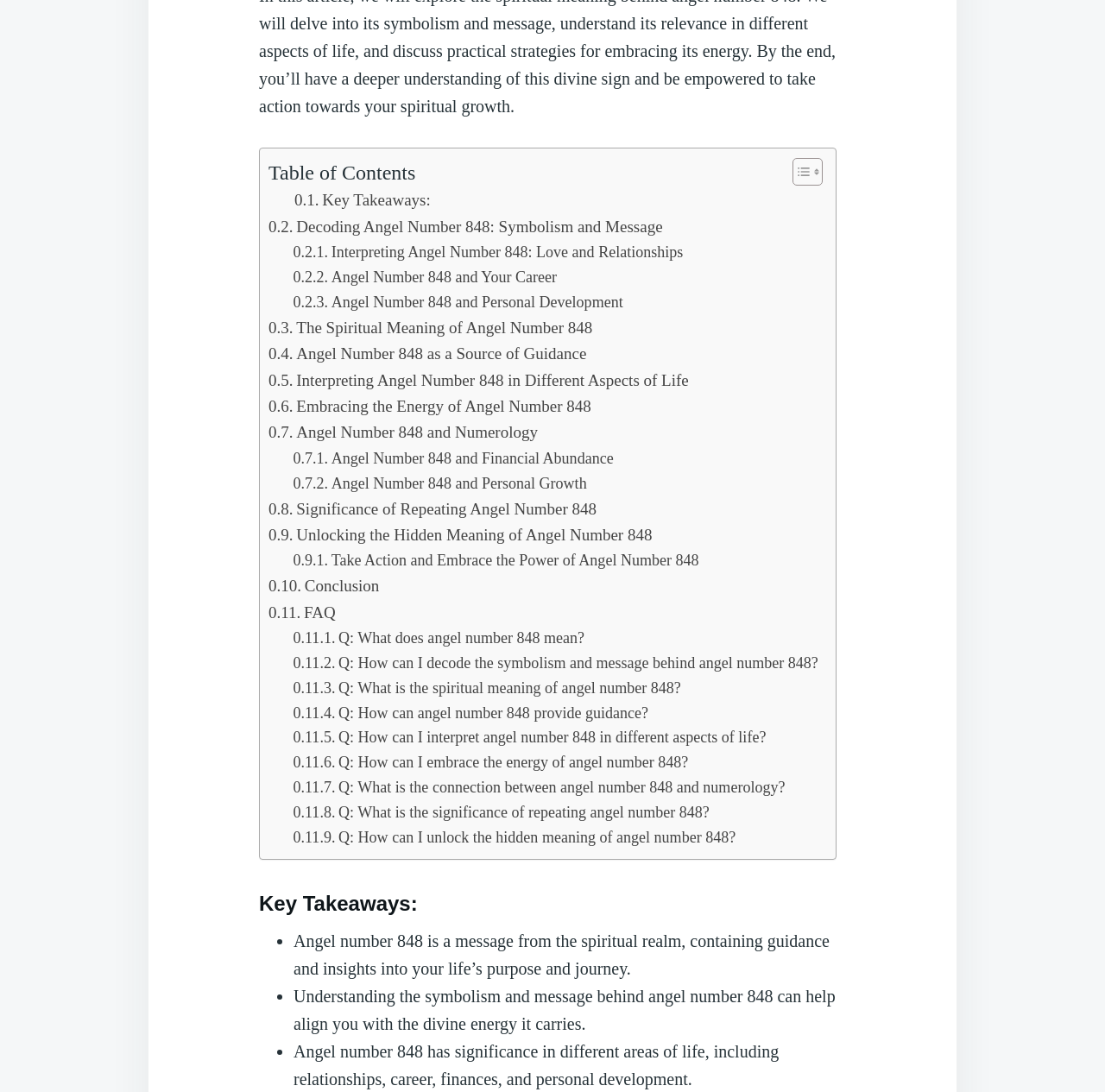Answer the question using only a single word or phrase: 
How many links are there in the table of contents?

15